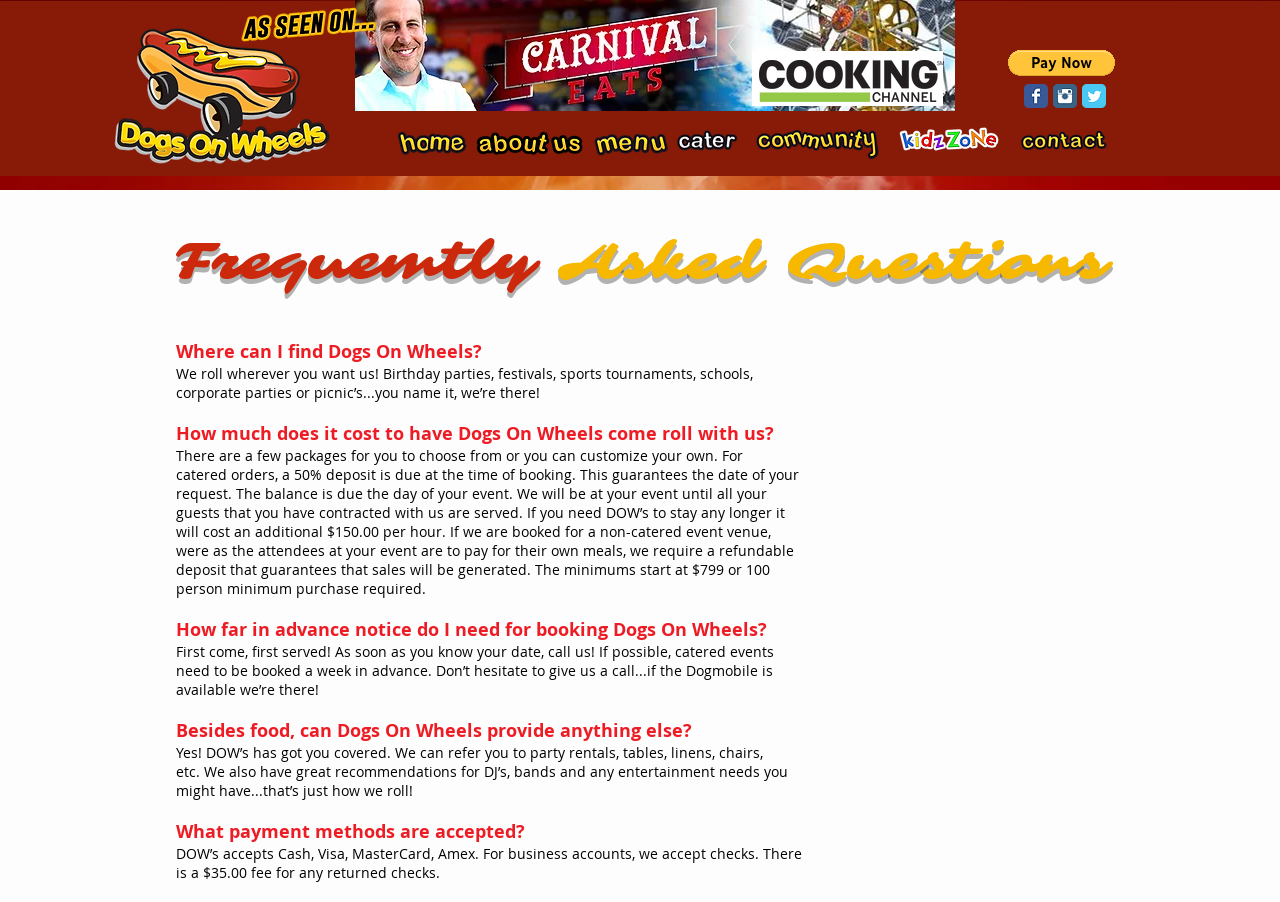Answer the question briefly using a single word or phrase: 
What is the name of the hotdog and event catering service?

Dogs on Wheels